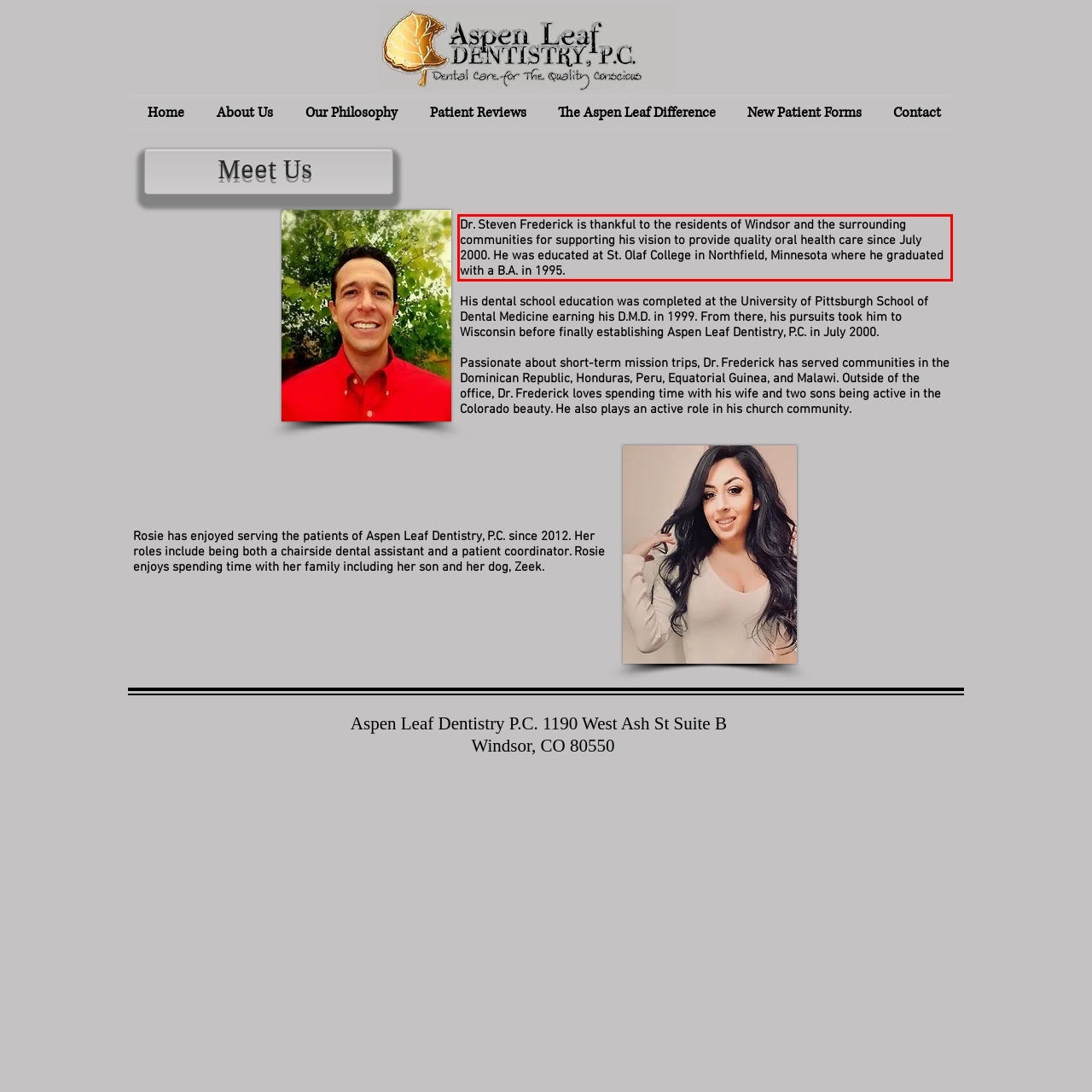Using the provided webpage screenshot, recognize the text content in the area marked by the red bounding box.

Dr. Steven Frederick is thankful to the residents of Windsor and the surrounding communities for supporting his vision to provide quality oral health care since July 2000. He was educated at St. Olaf College in Northfield, Minnesota where he graduated with a B.A. in 1995.